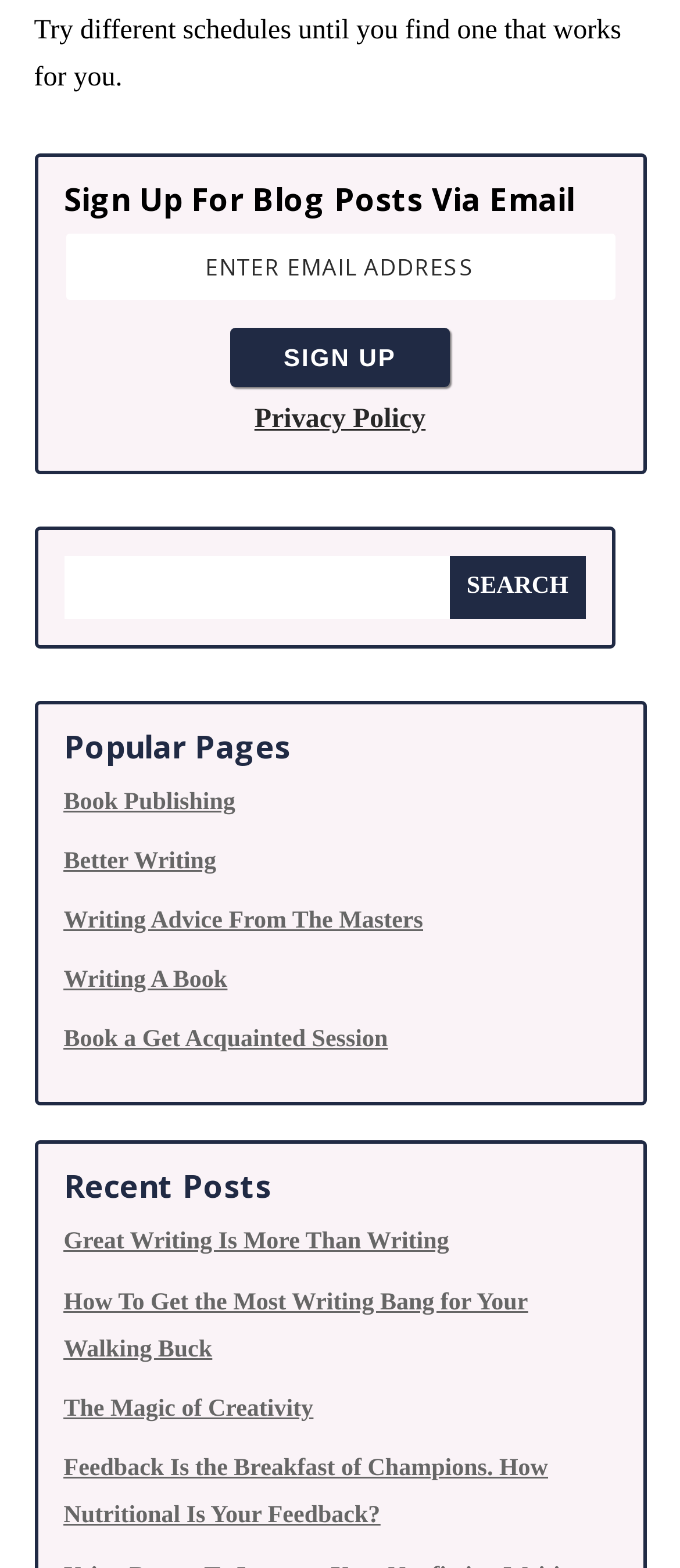Pinpoint the bounding box coordinates of the element that must be clicked to accomplish the following instruction: "Attend the webinar". The coordinates should be in the format of four float numbers between 0 and 1, i.e., [left, top, right, bottom].

None